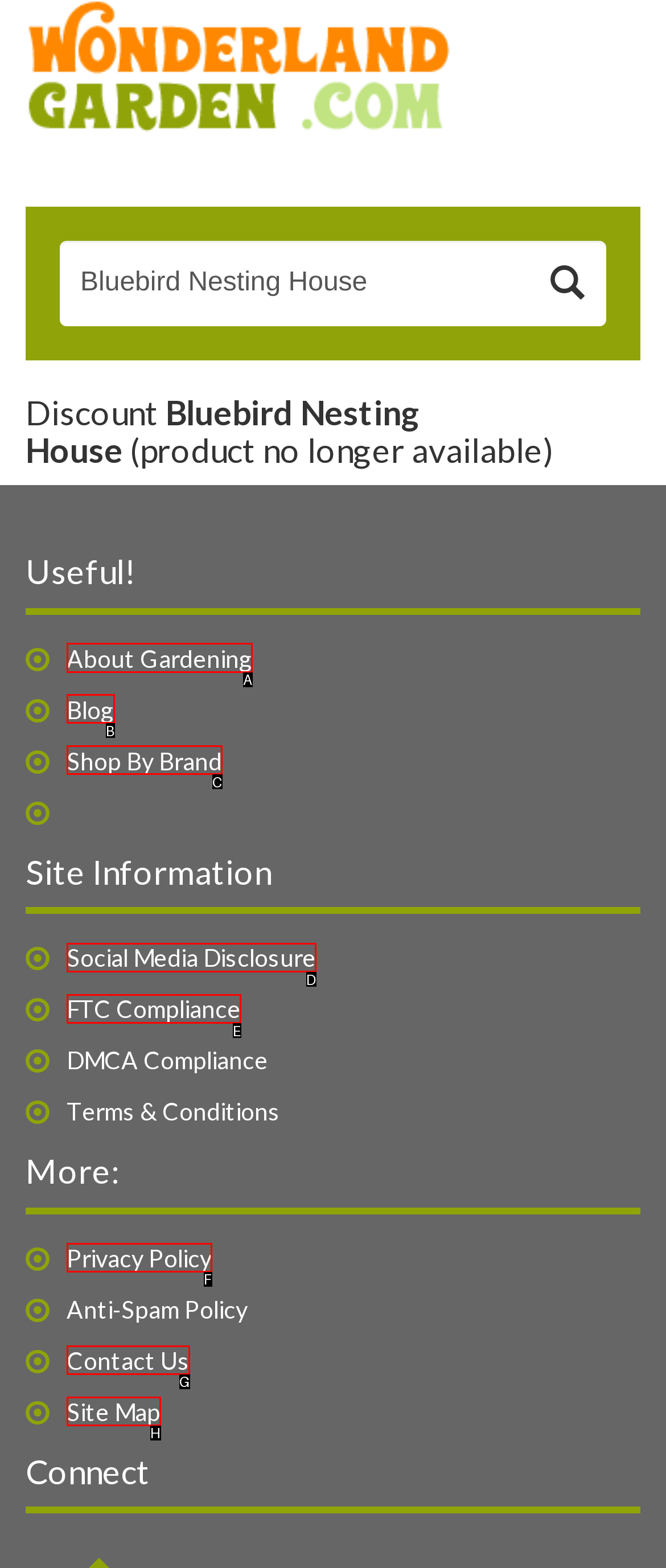From the given choices, which option should you click to complete this task: Learn about gardening? Answer with the letter of the correct option.

A